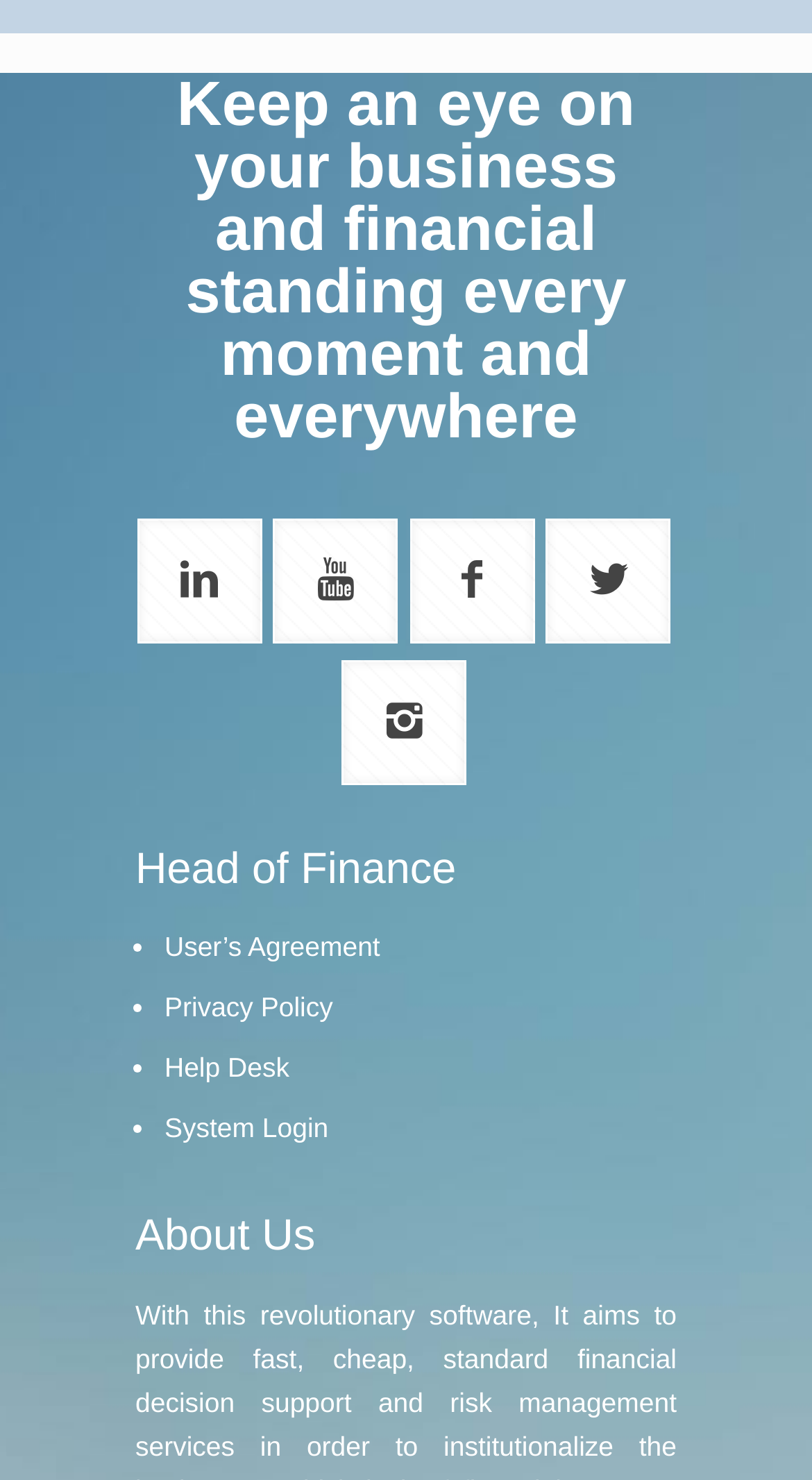Identify the bounding box coordinates of the clickable section necessary to follow the following instruction: "Read the User’s Agreement". The coordinates should be presented as four float numbers from 0 to 1, i.e., [left, top, right, bottom].

[0.203, 0.629, 0.468, 0.65]